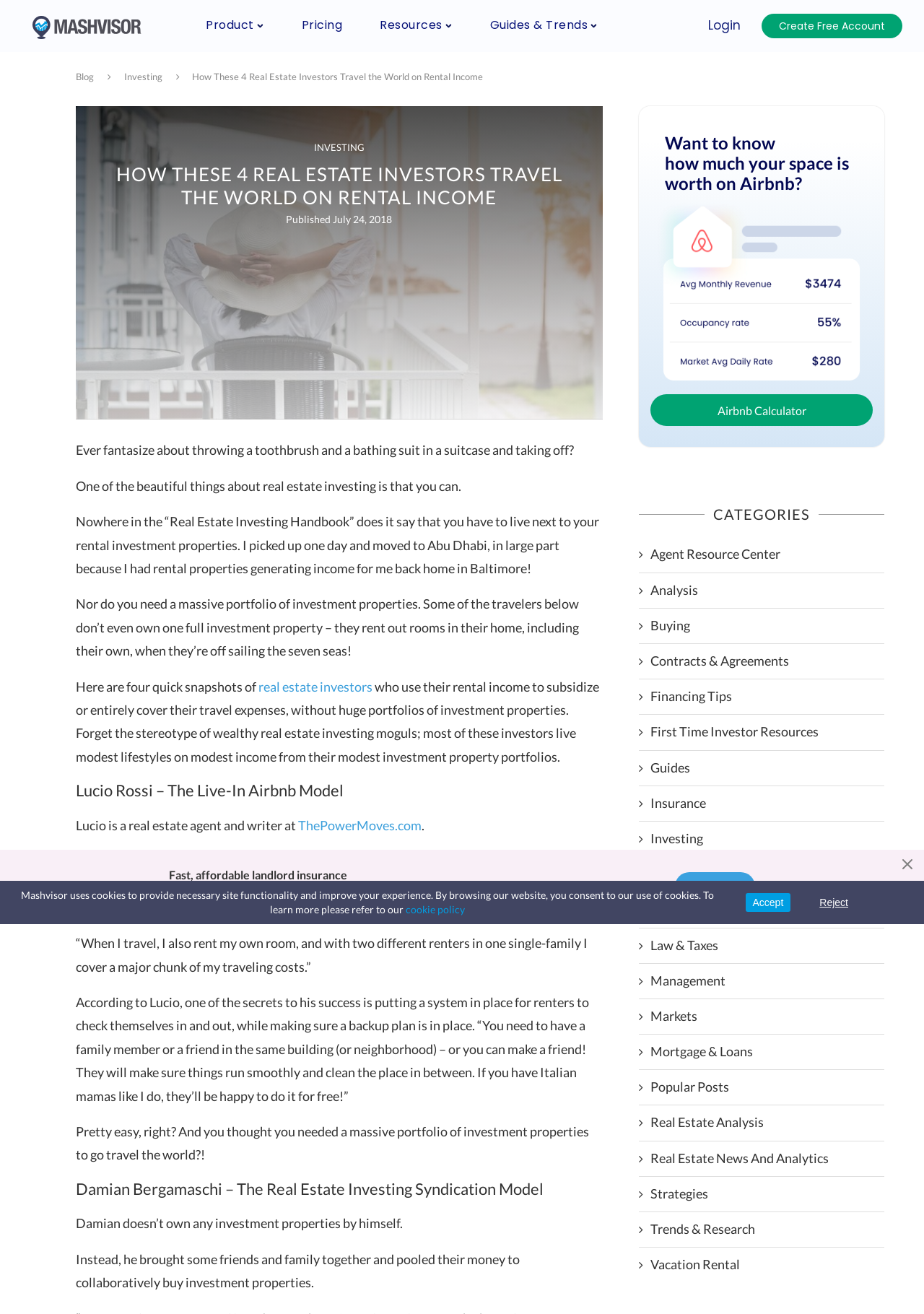Bounding box coordinates should be in the format (top-left x, top-left y, bottom-right x, bottom-right y) and all values should be floating point numbers between 0 and 1. Determine the bounding box coordinate for the UI element described as: Product

[0.223, 0.008, 0.286, 0.03]